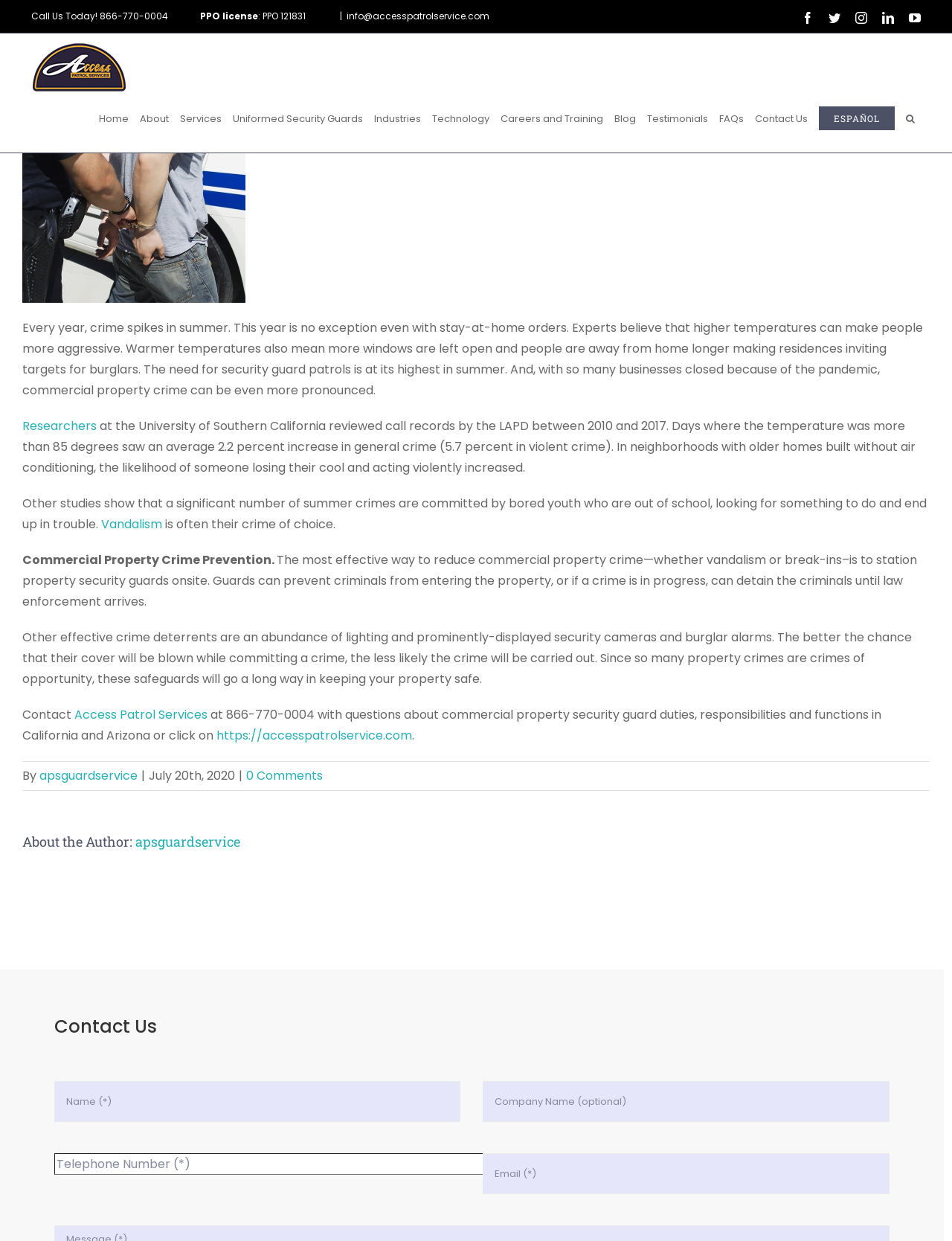Provide the bounding box coordinates for the area that should be clicked to complete the instruction: "Fill out the contact form".

[0.057, 0.871, 0.934, 0.904]